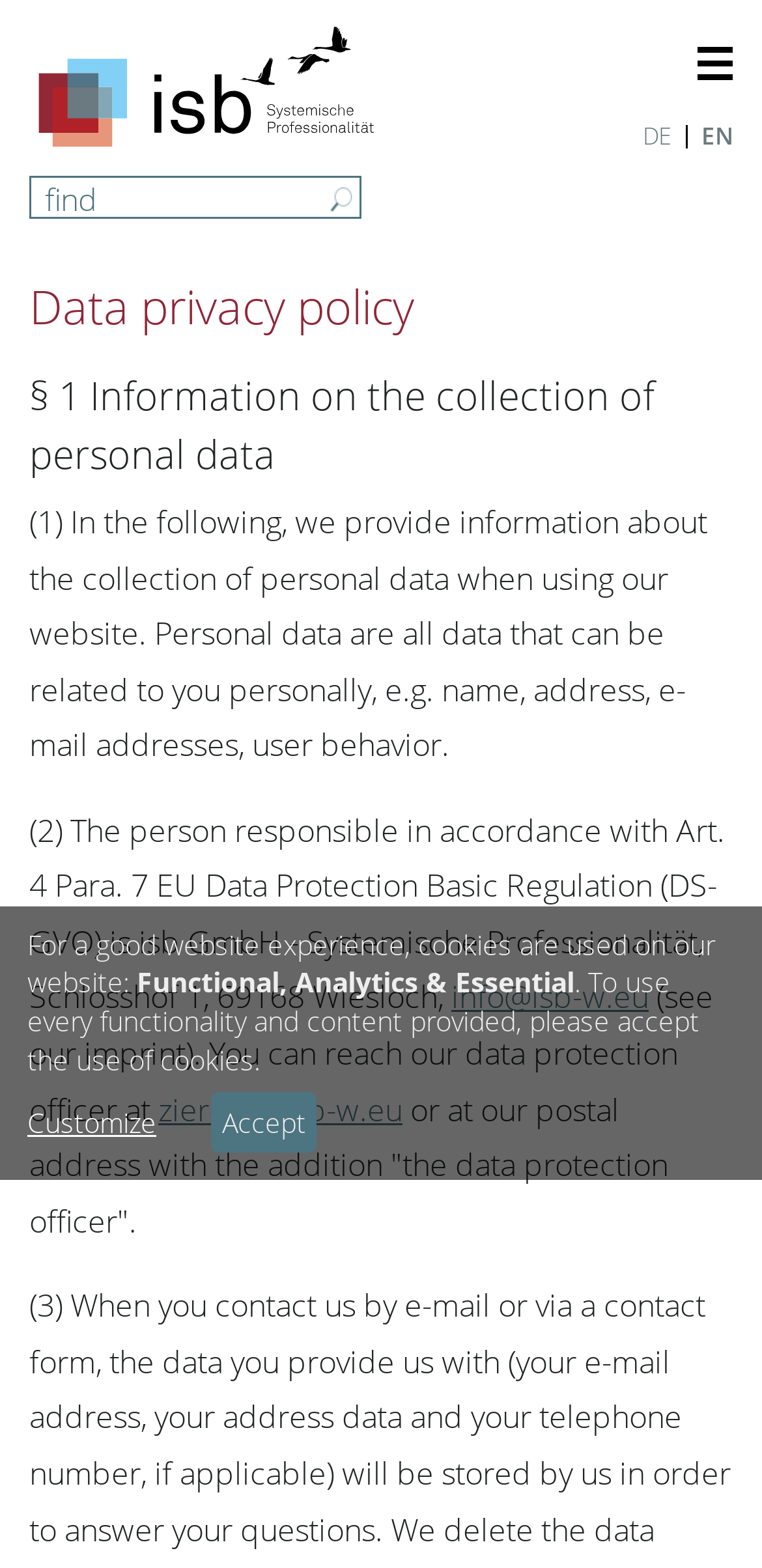From the webpage screenshot, identify the region described by alt="Start search". Provide the bounding box coordinates as (top-left x, top-left y, bottom-right x, bottom-right y), with each value being a floating point number between 0 and 1.

[0.421, 0.113, 0.472, 0.141]